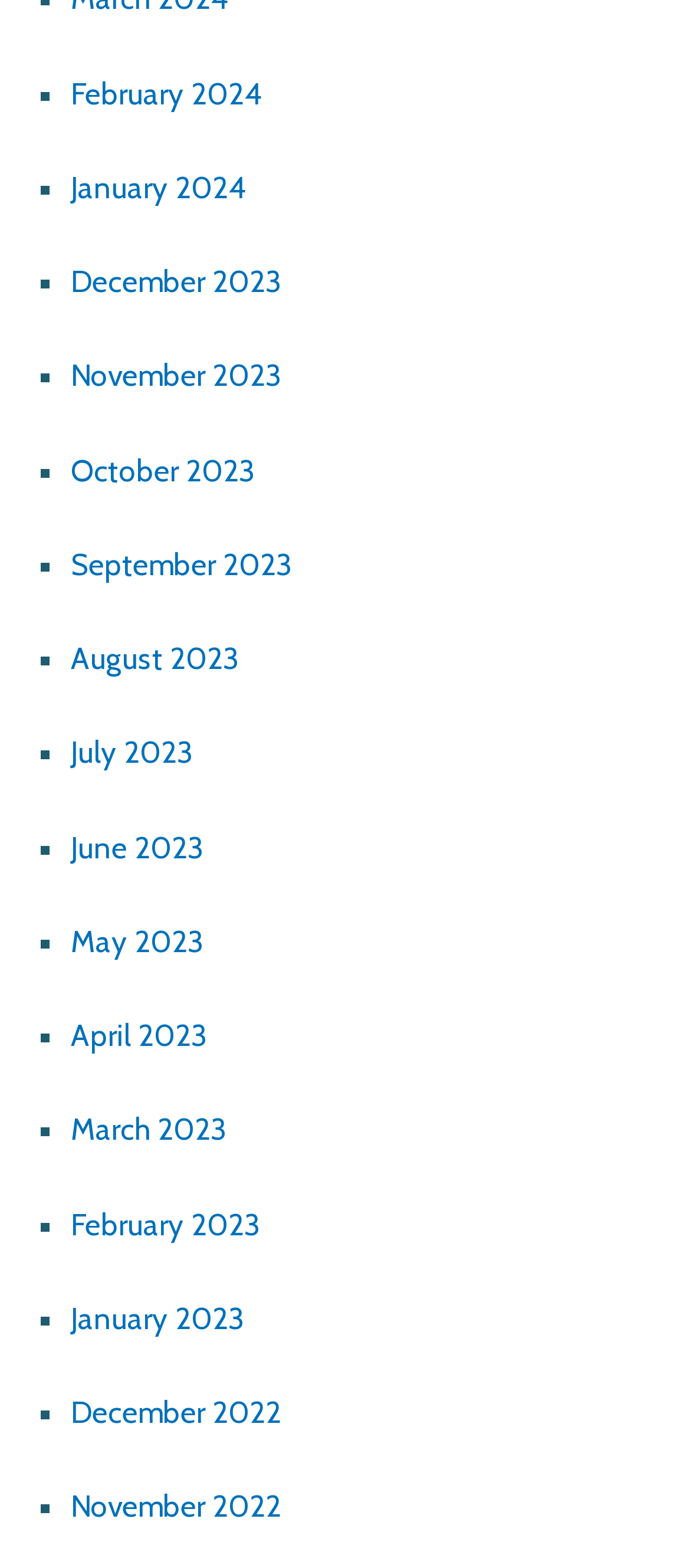Use a single word or phrase to answer the question: Are the months listed in chronological order?

Yes